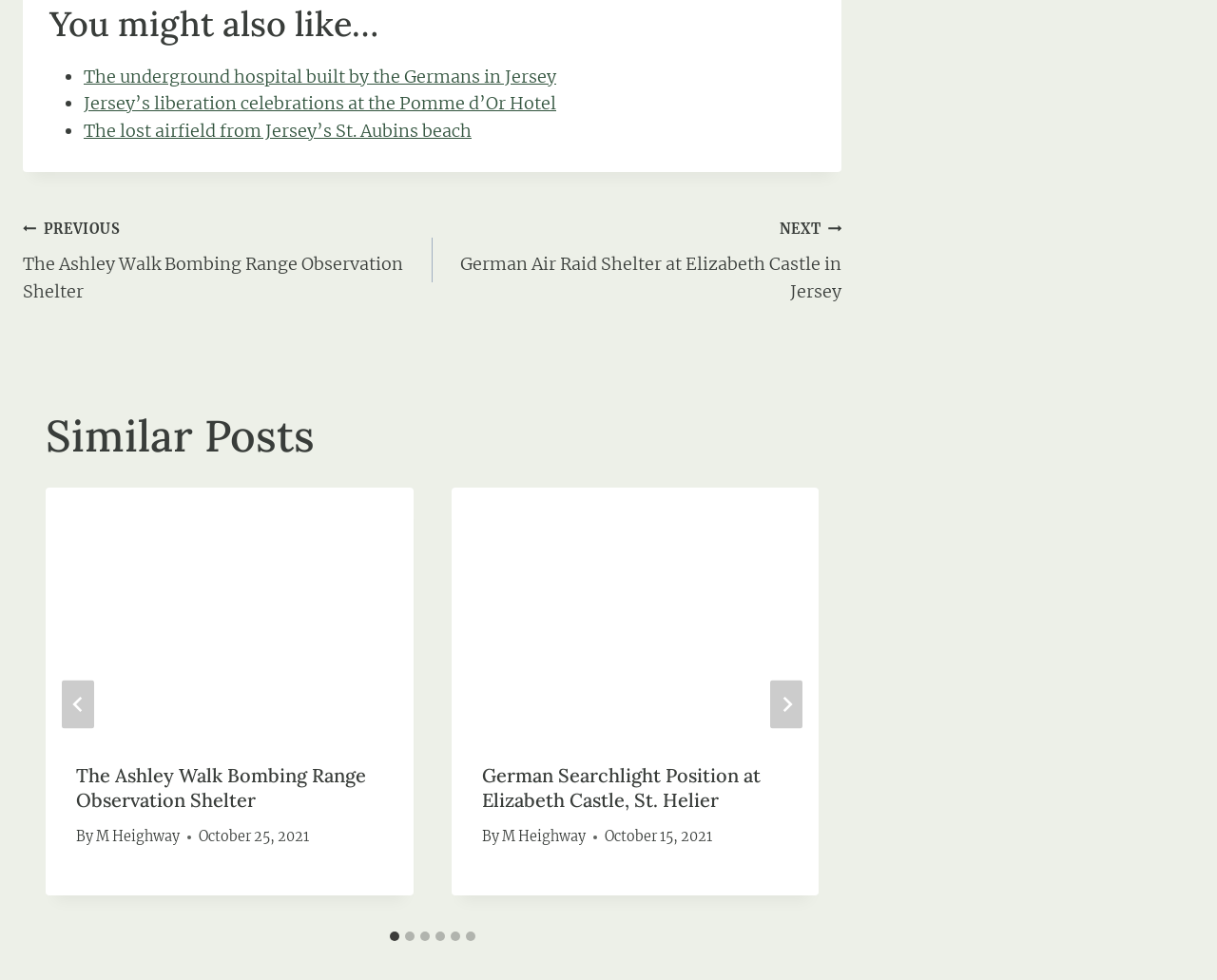How many slides are there in the similar posts section?
Please interpret the details in the image and answer the question thoroughly.

I counted the number of slides in the similar posts section by looking at the tablist with the label 'Select a slide to show'. There are 6 tabs in the tablist, each corresponding to a slide.